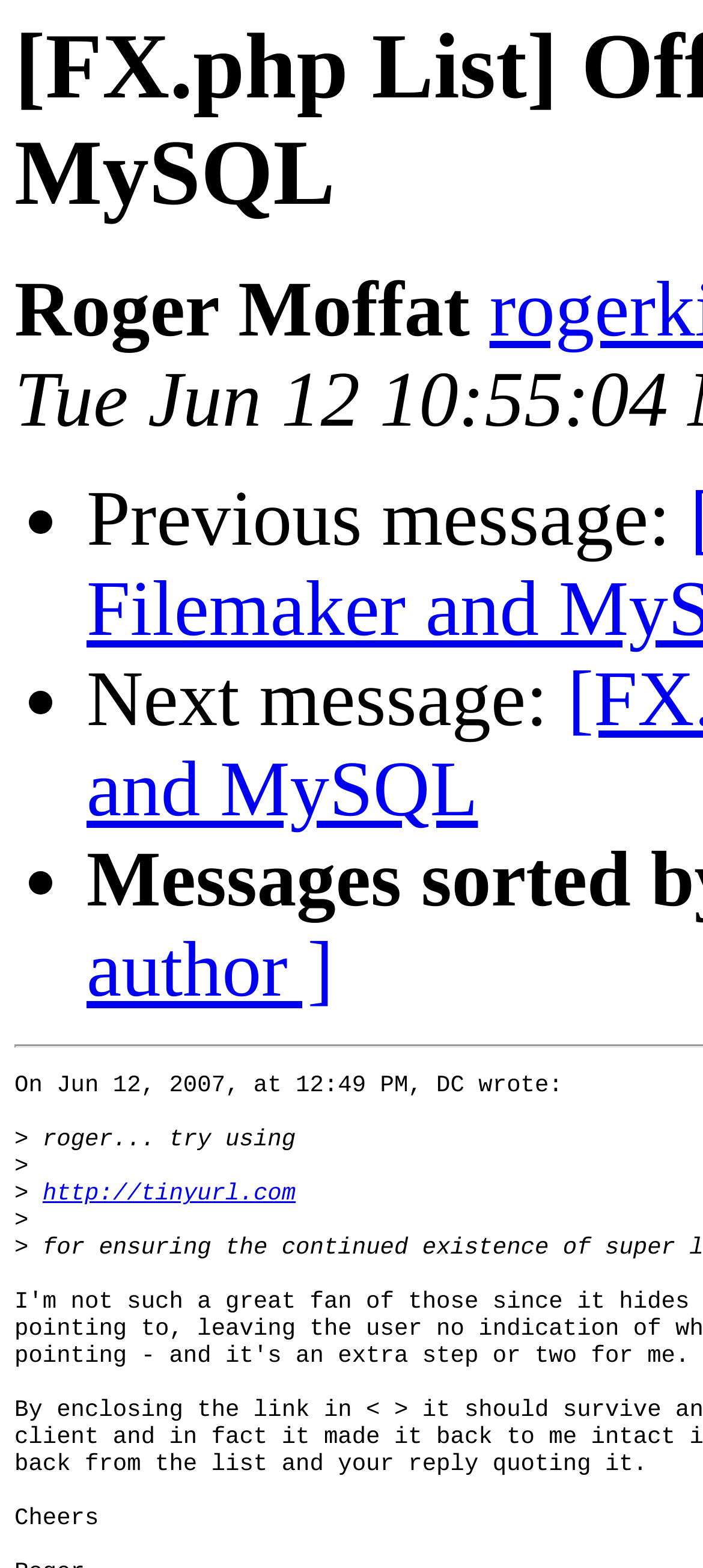How many messages are listed on the webpage?
Identify the answer in the screenshot and reply with a single word or phrase.

3